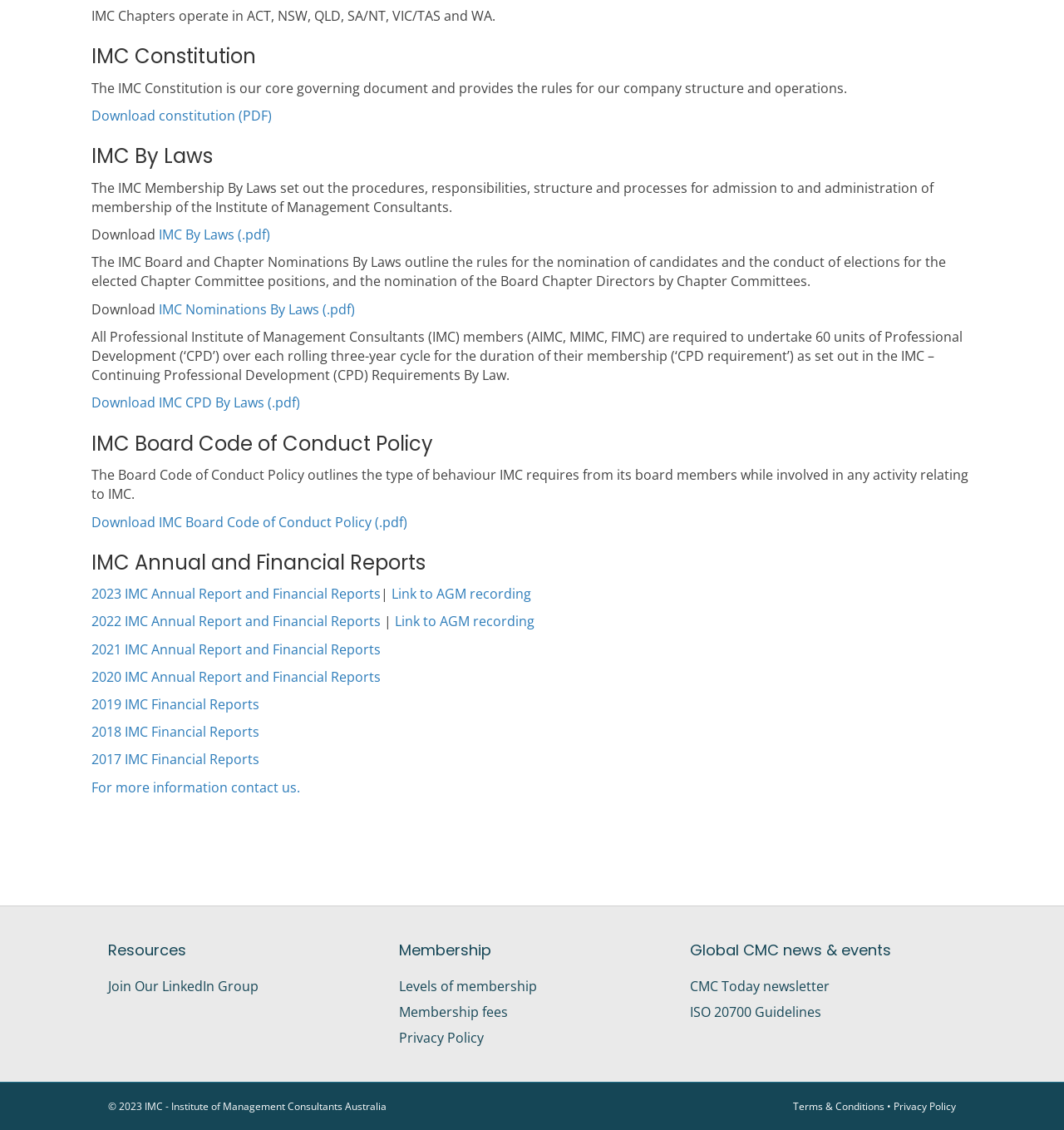Determine the bounding box coordinates of the clickable region to follow the instruction: "Download IMC Constitution".

[0.086, 0.094, 0.255, 0.11]